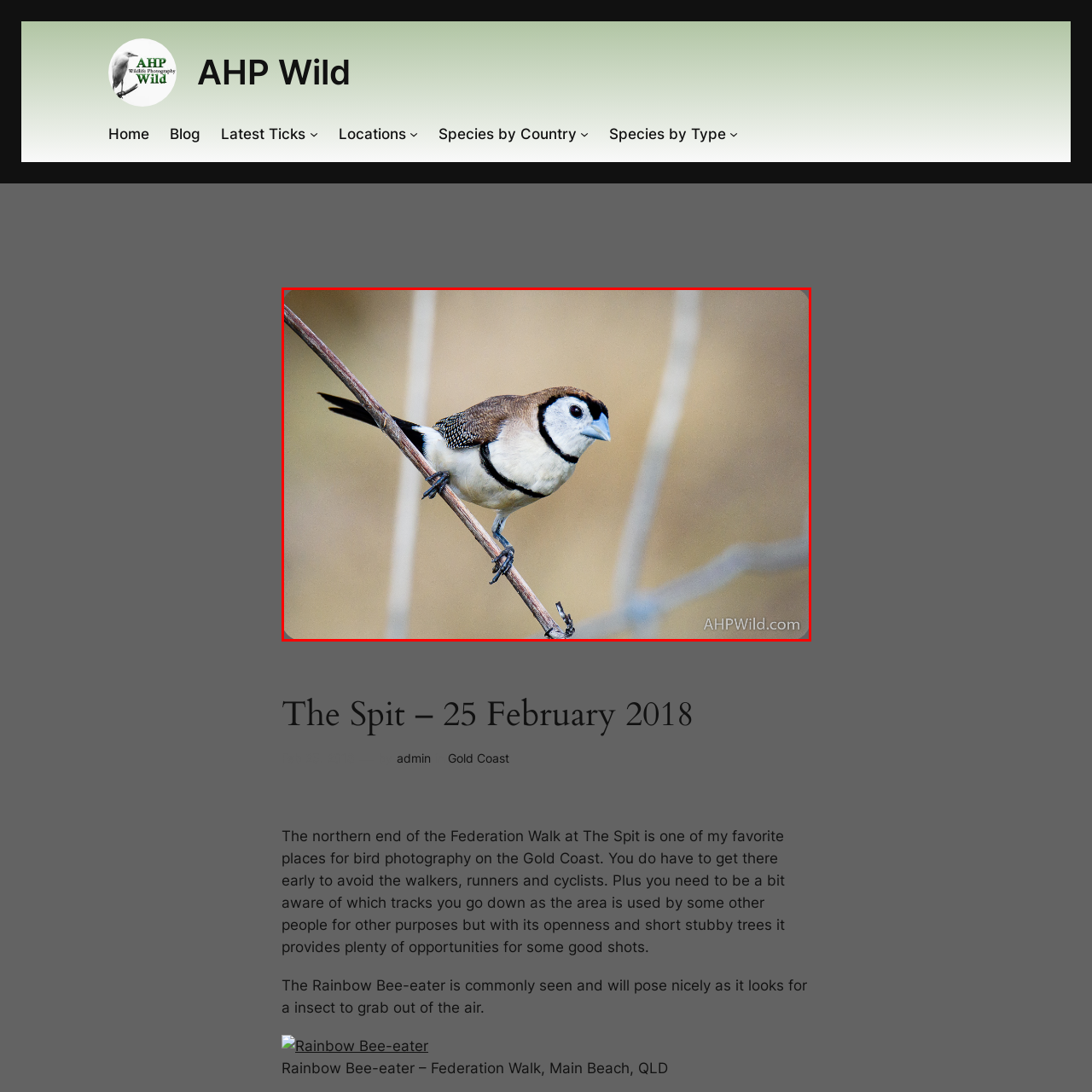Elaborate on the contents of the image marked by the red border.

The image captures a Double-barred Finch perched on a slender branch, showcasing its distinctive plumage. This small bird features a striking combination of colors with a light beige and white body, accented by a dark brown crown and a unique double-barred pattern across its face and wings. The Finch's bright blue bill contrasts with its muted tones, adding to its charm. The background is softly blurred, emphasizing the bird and its natural habitat. This photograph exemplifies the beauty of the Double-barred Finch, often found in wooded areas and gardens in Australia. The image was taken at The Spit, a renowned spot for bird photography on the Gold Coast, where photographers often gather to capture such remarkable wildlife moments.